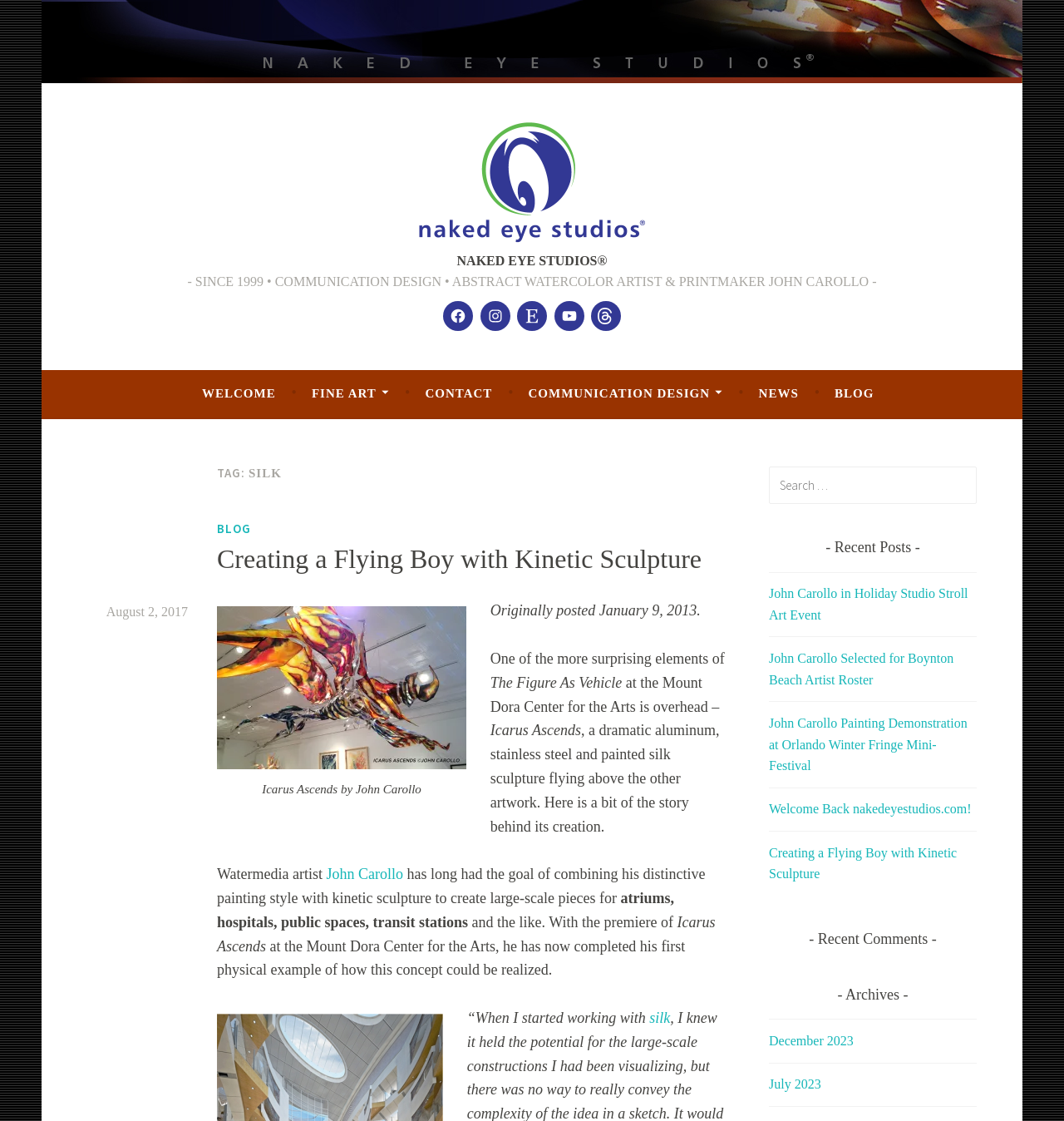What is the material of the sculpture 'Icarus Ascends'?
Please answer the question with a detailed response using the information from the screenshot.

I found the answer by reading the text 'a dramatic aluminum, stainless steel and painted silk sculpture flying above the other artwork'.